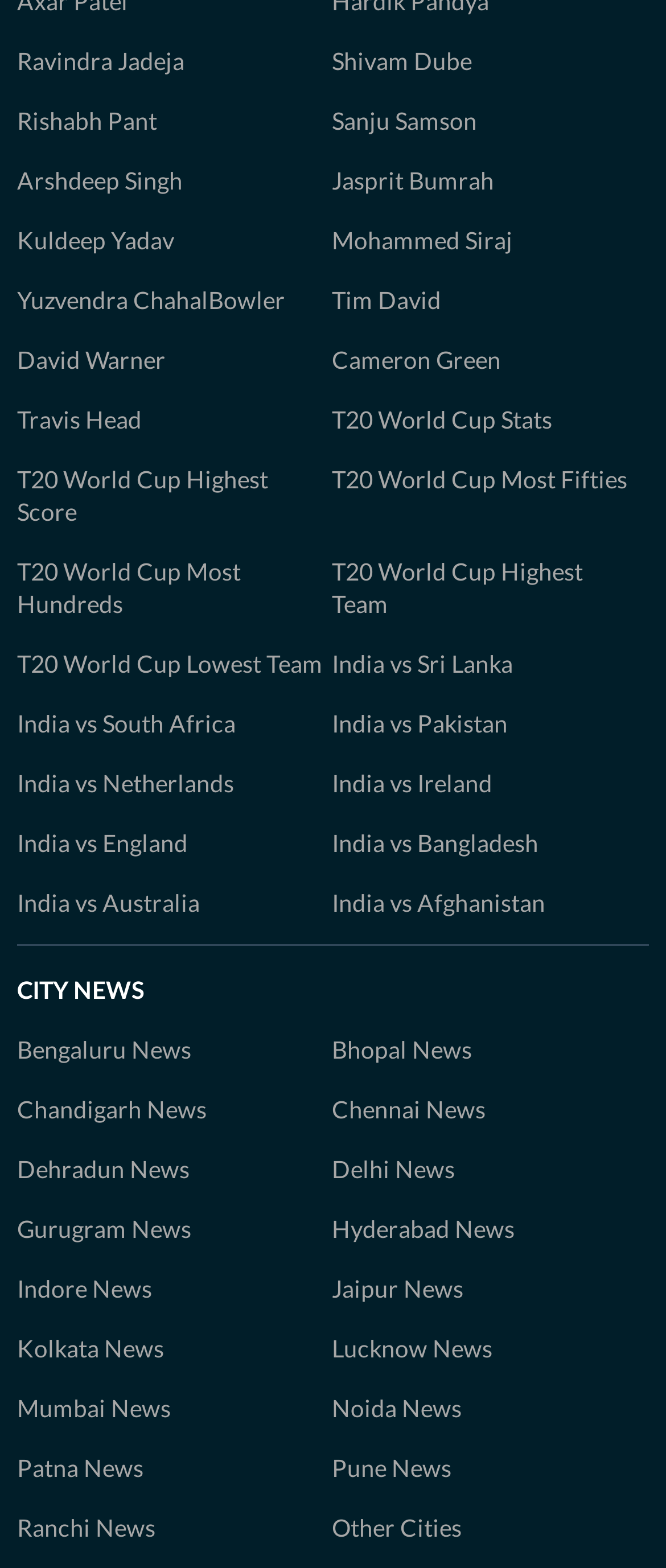Find the bounding box coordinates of the clickable element required to execute the following instruction: "Explore CITY NEWS". Provide the coordinates as four float numbers between 0 and 1, i.e., [left, top, right, bottom].

[0.026, 0.621, 0.218, 0.64]